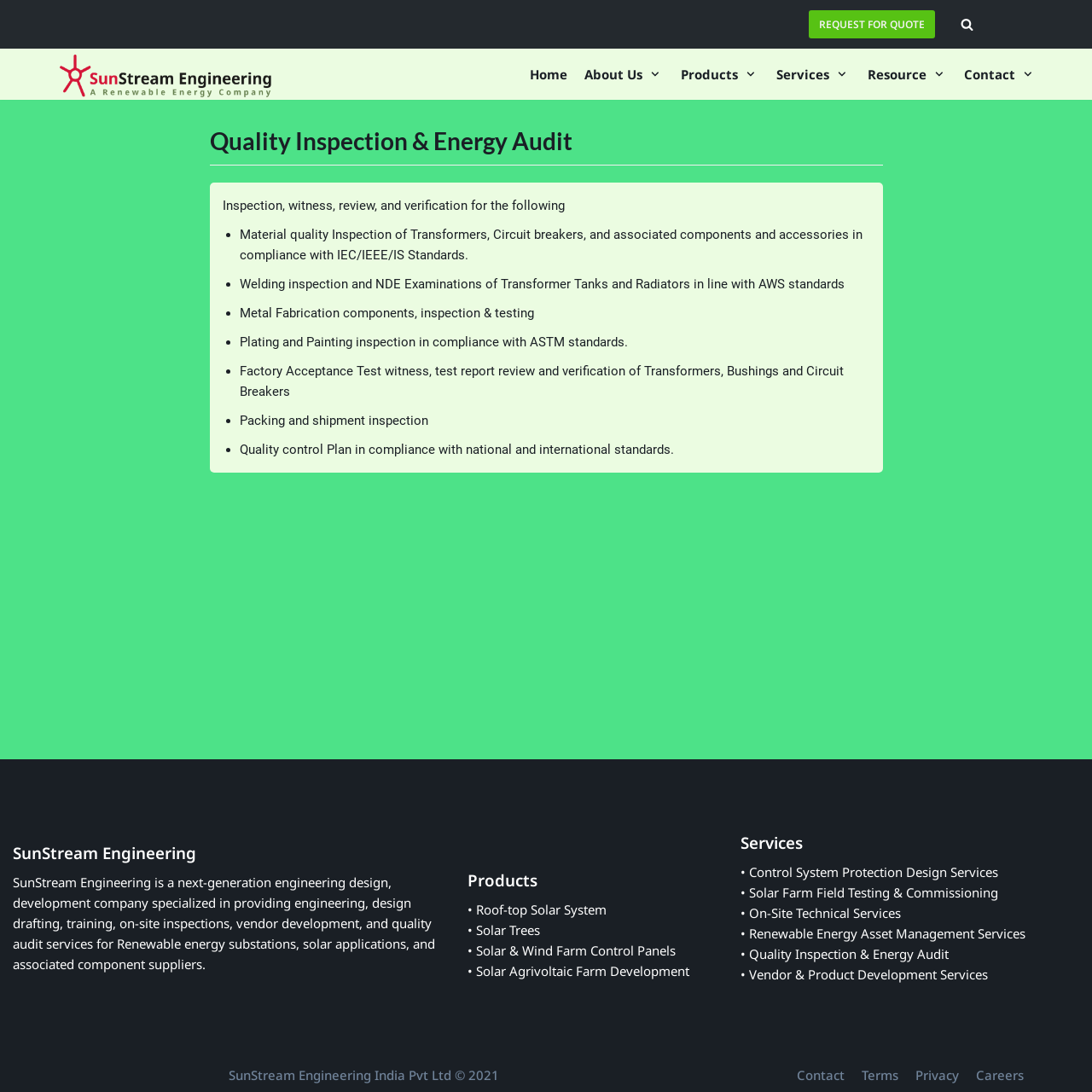Based on the image, give a detailed response to the question: What is the focus of SunStream Engineering's business?

Based on the webpage content, SunStream Engineering's business appears to be focused on renewable energy, specifically solar and wind energy, with products and services related to these areas.